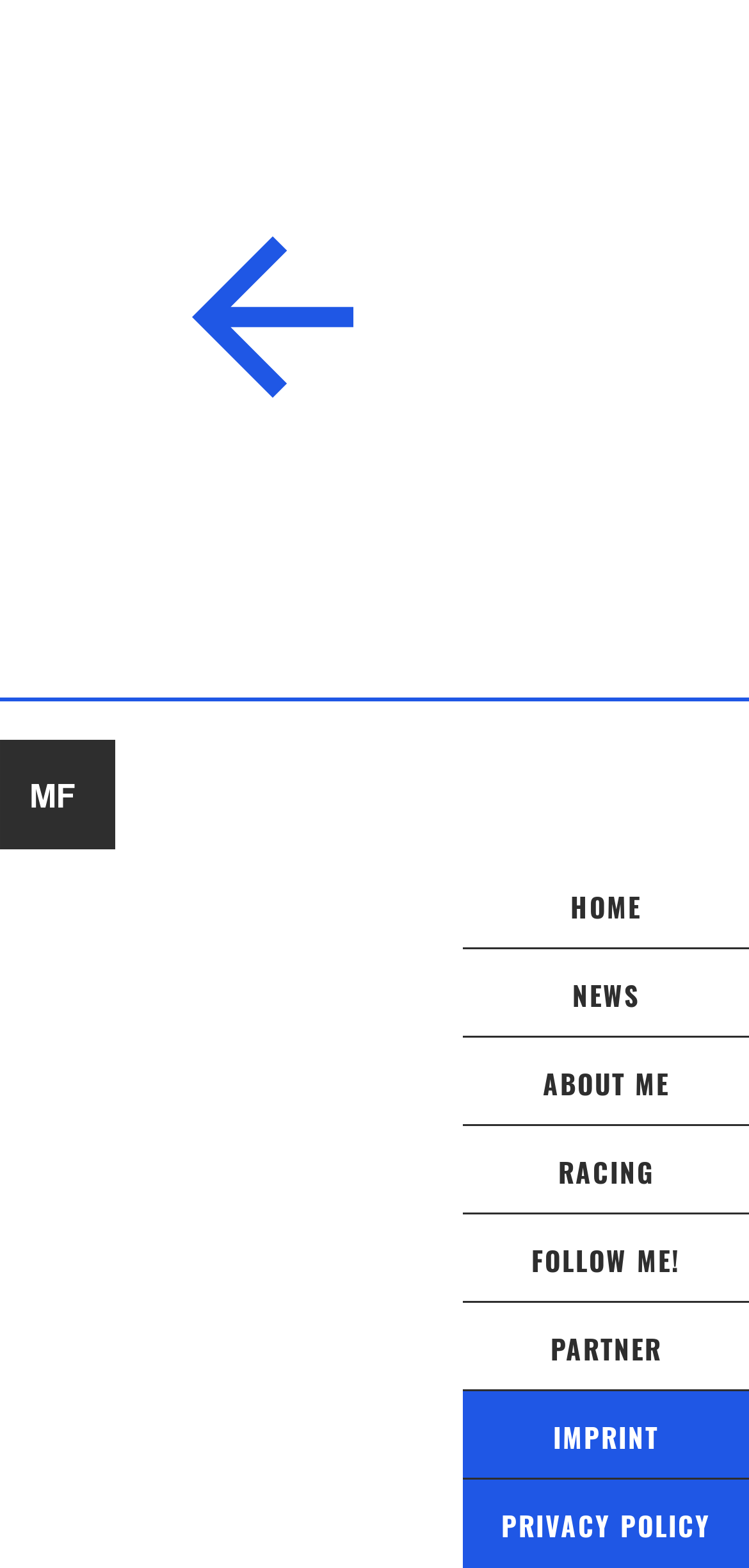Please give a short response to the question using one word or a phrase:
What is the position of the 'RACING' link?

Fourth from top